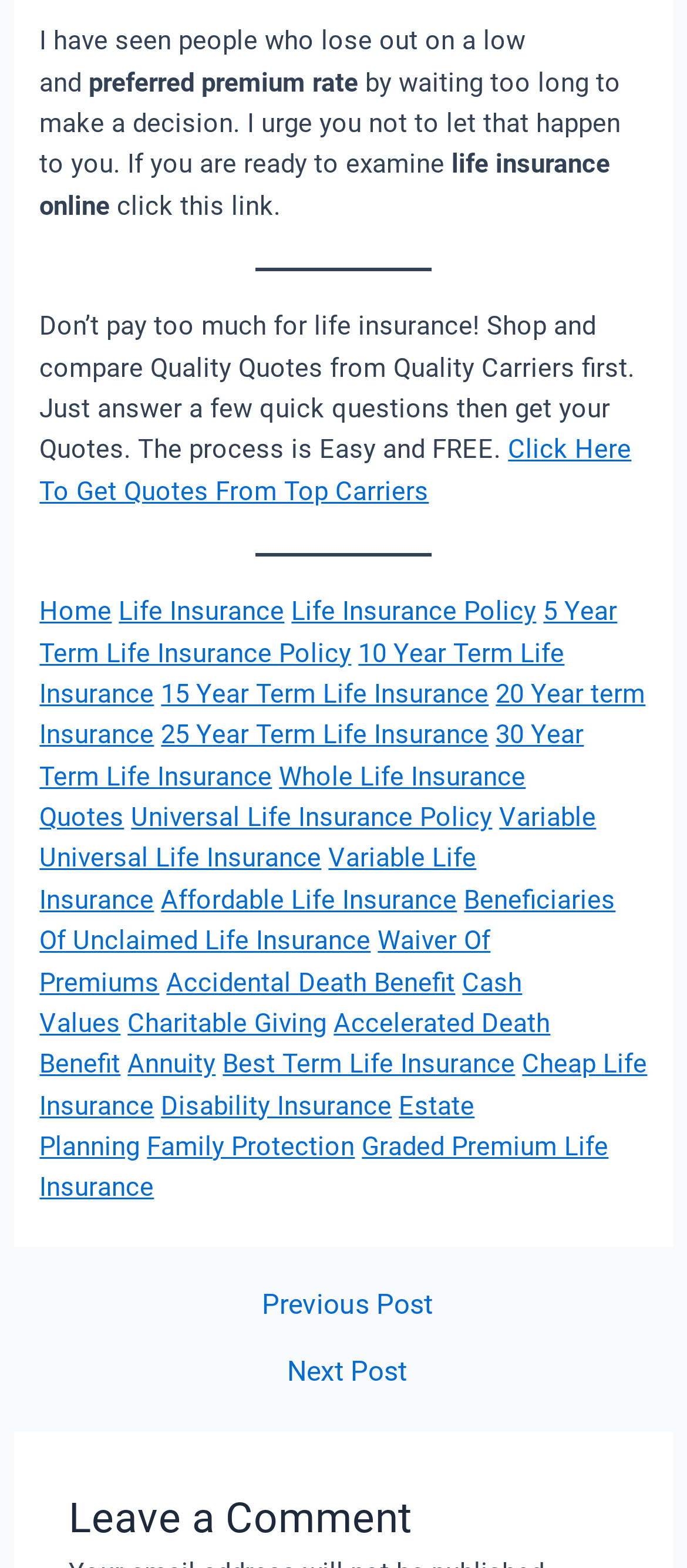Provide your answer in one word or a succinct phrase for the question: 
What is the orientation of the separator element?

Horizontal